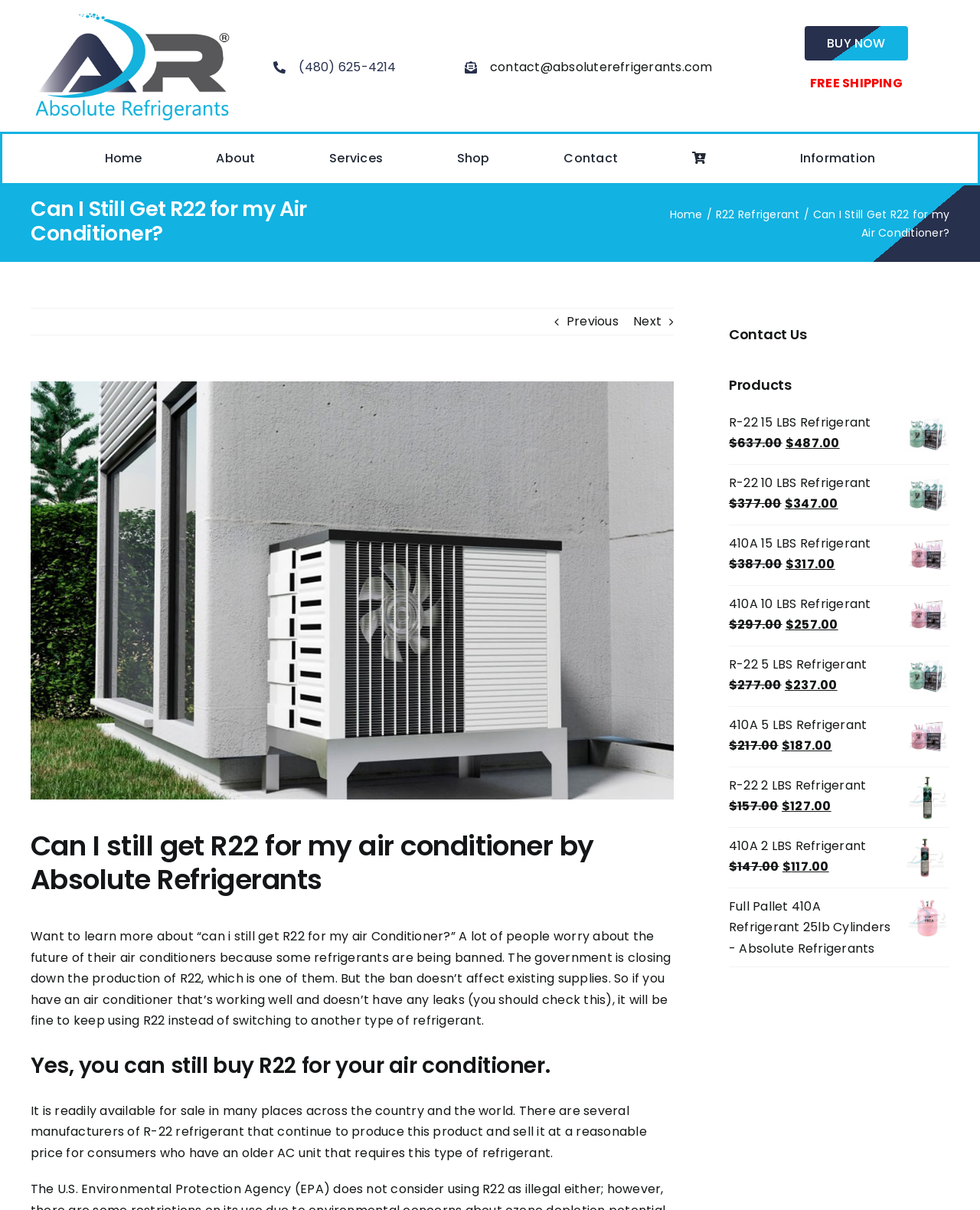What is the phone number on the top right?
Respond with a short answer, either a single word or a phrase, based on the image.

480) 625-4214